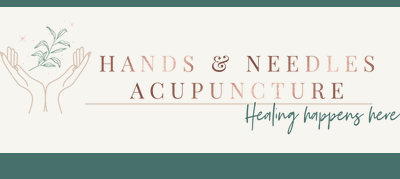What is the symbolic meaning of the hands holding a plant?
Please interpret the details in the image and answer the question thoroughly.

The hands delicately holding a plant in the logo symbolize care and natural healing, which is a core aspect of acupuncture practices that focus on holistic health and rejuvenation.